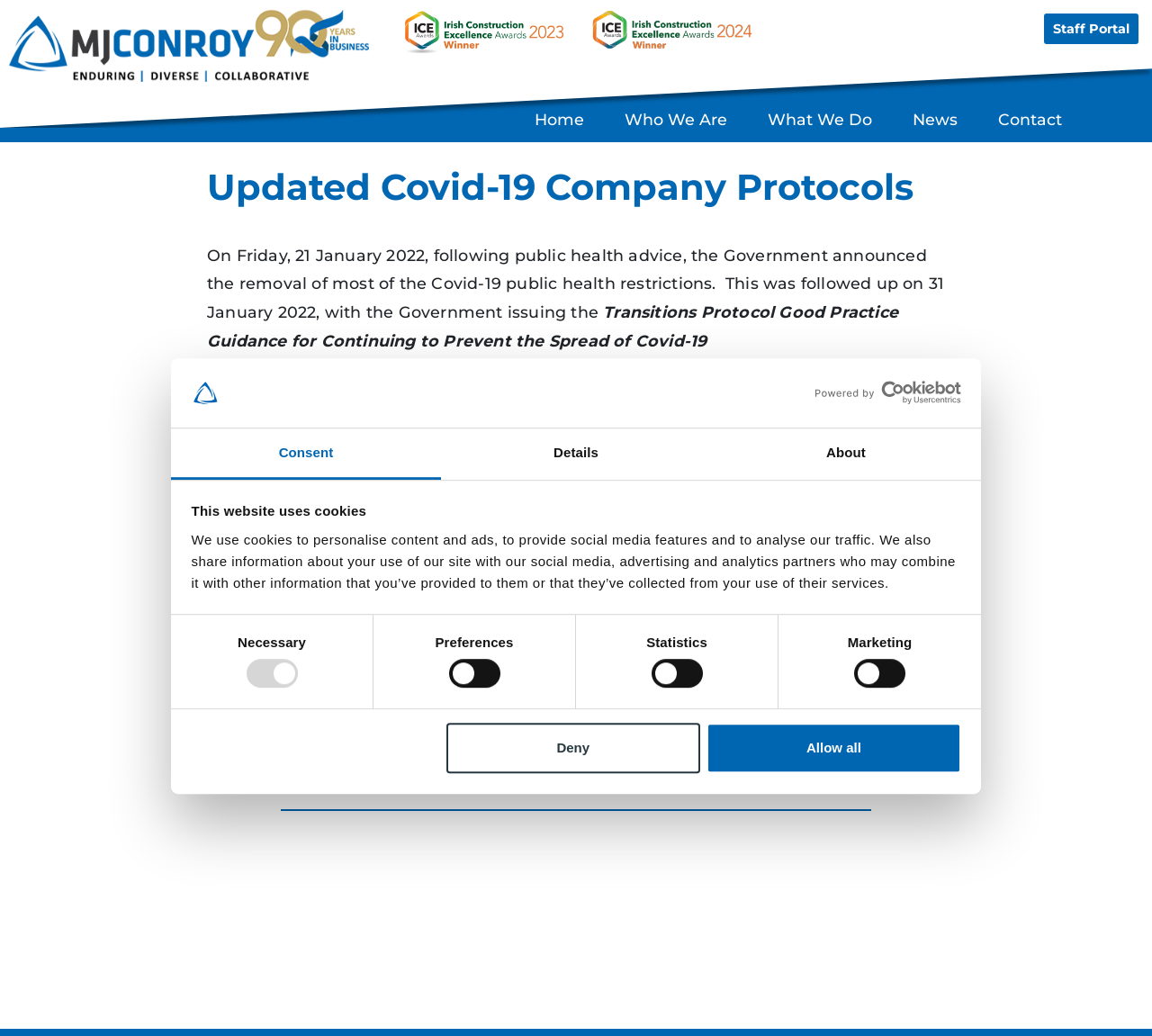Locate the bounding box coordinates of the region to be clicked to comply with the following instruction: "Click the 'Deny' button". The coordinates must be four float numbers between 0 and 1, in the form [left, top, right, bottom].

[0.387, 0.697, 0.608, 0.747]